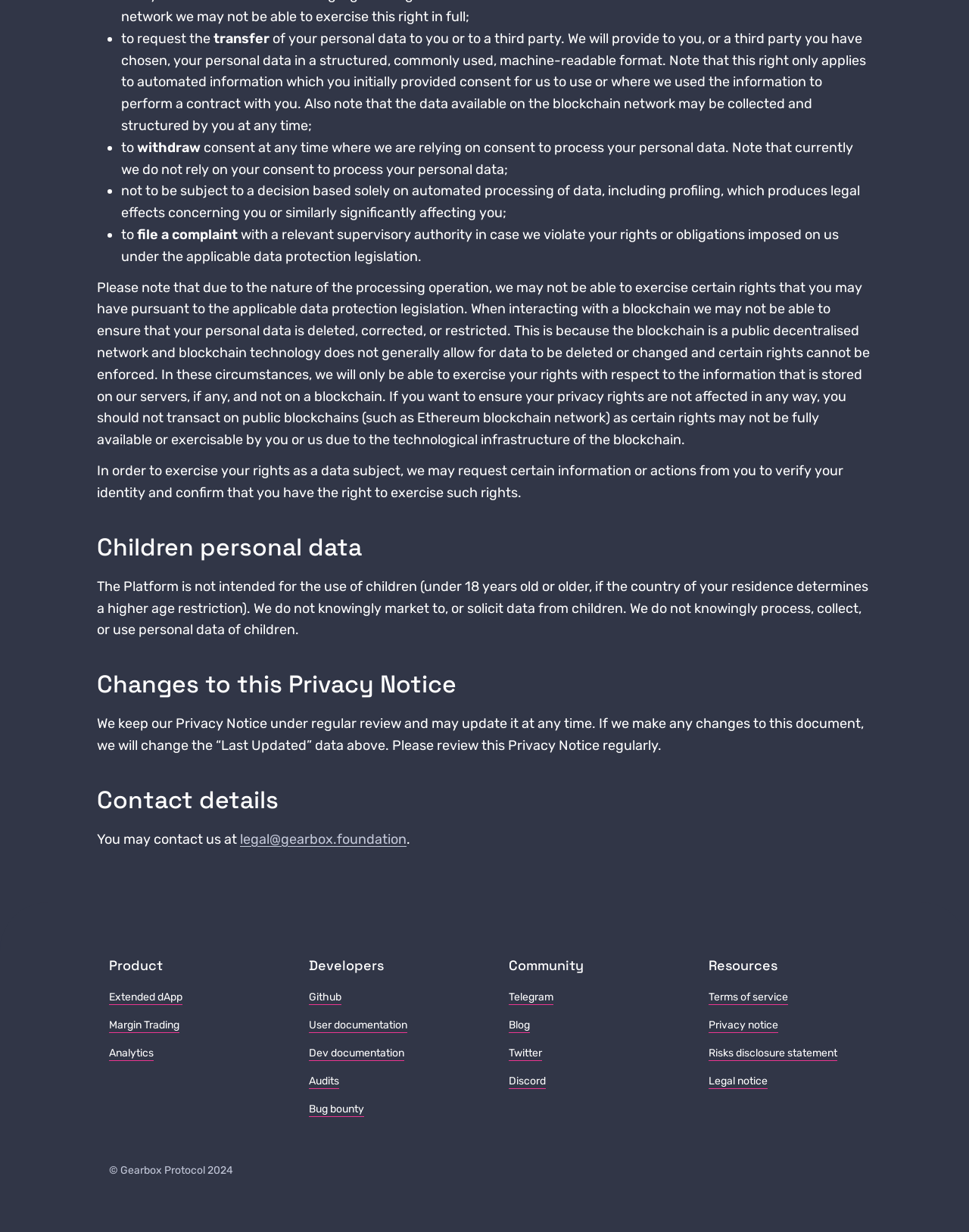Bounding box coordinates are specified in the format (top-left x, top-left y, bottom-right x, bottom-right y). All values are floating point numbers bounded between 0 and 1. Please provide the bounding box coordinate of the region this sentence describes: Changes to this Privacy Notice

[0.1, 0.543, 0.471, 0.568]